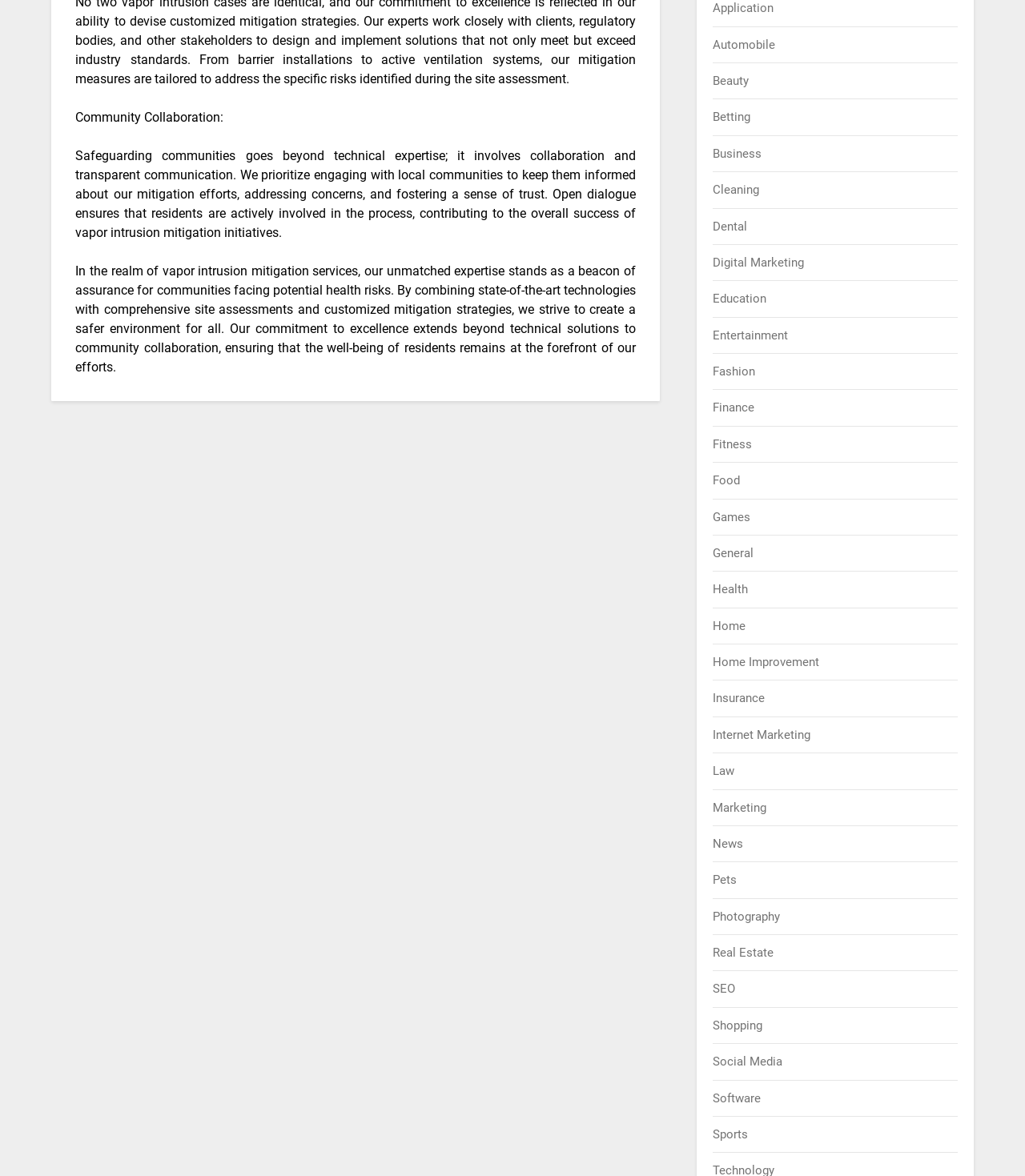Please provide a comprehensive response to the question based on the details in the image: What is the purpose of community collaboration in vapor intrusion mitigation?

According to the static text element, community collaboration is essential in vapor intrusion mitigation to keep communities informed about mitigation efforts, address concerns, and foster a sense of trust.